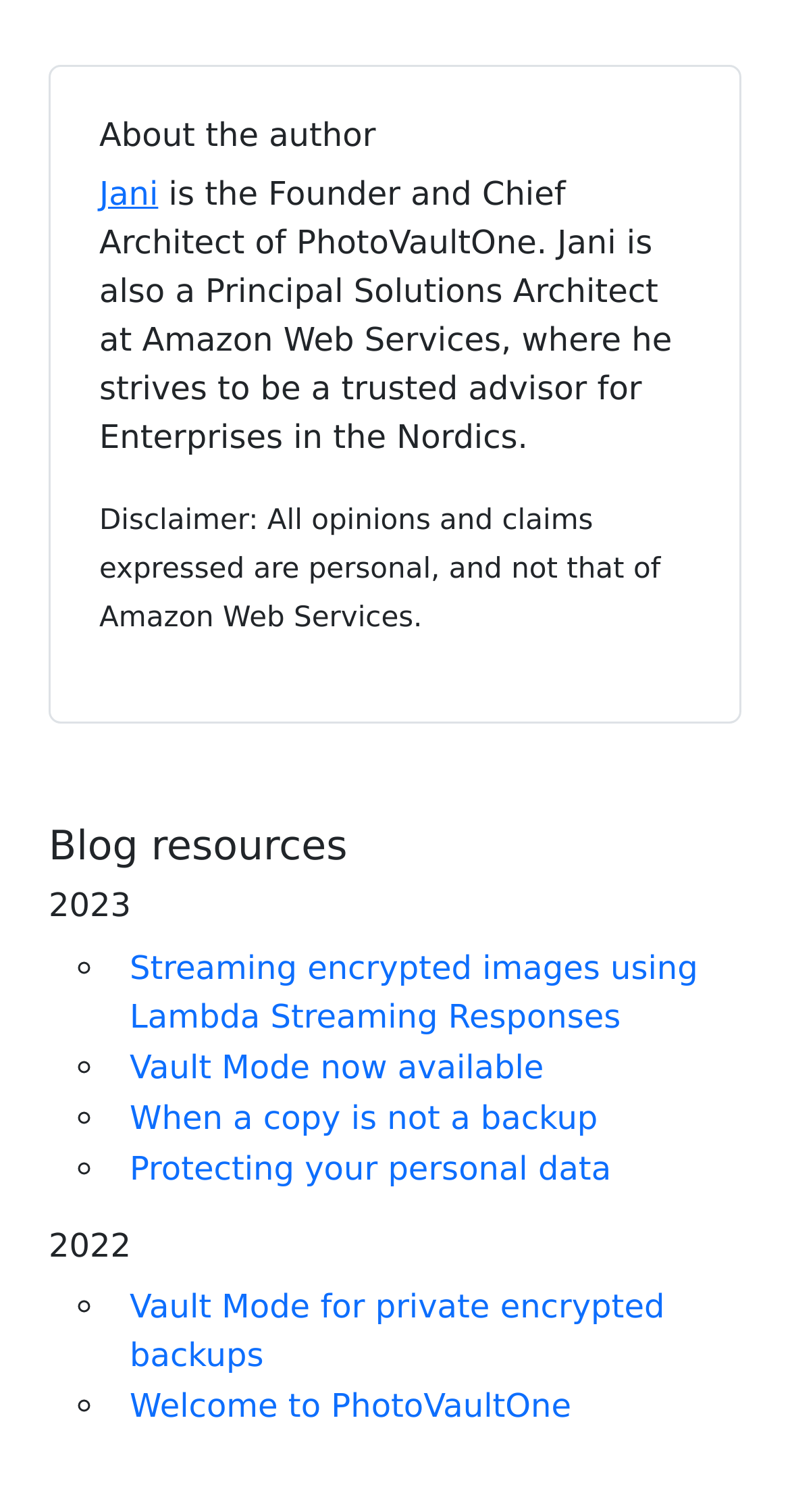Identify the bounding box for the UI element that is described as follows: "Jani".

[0.126, 0.116, 0.2, 0.141]